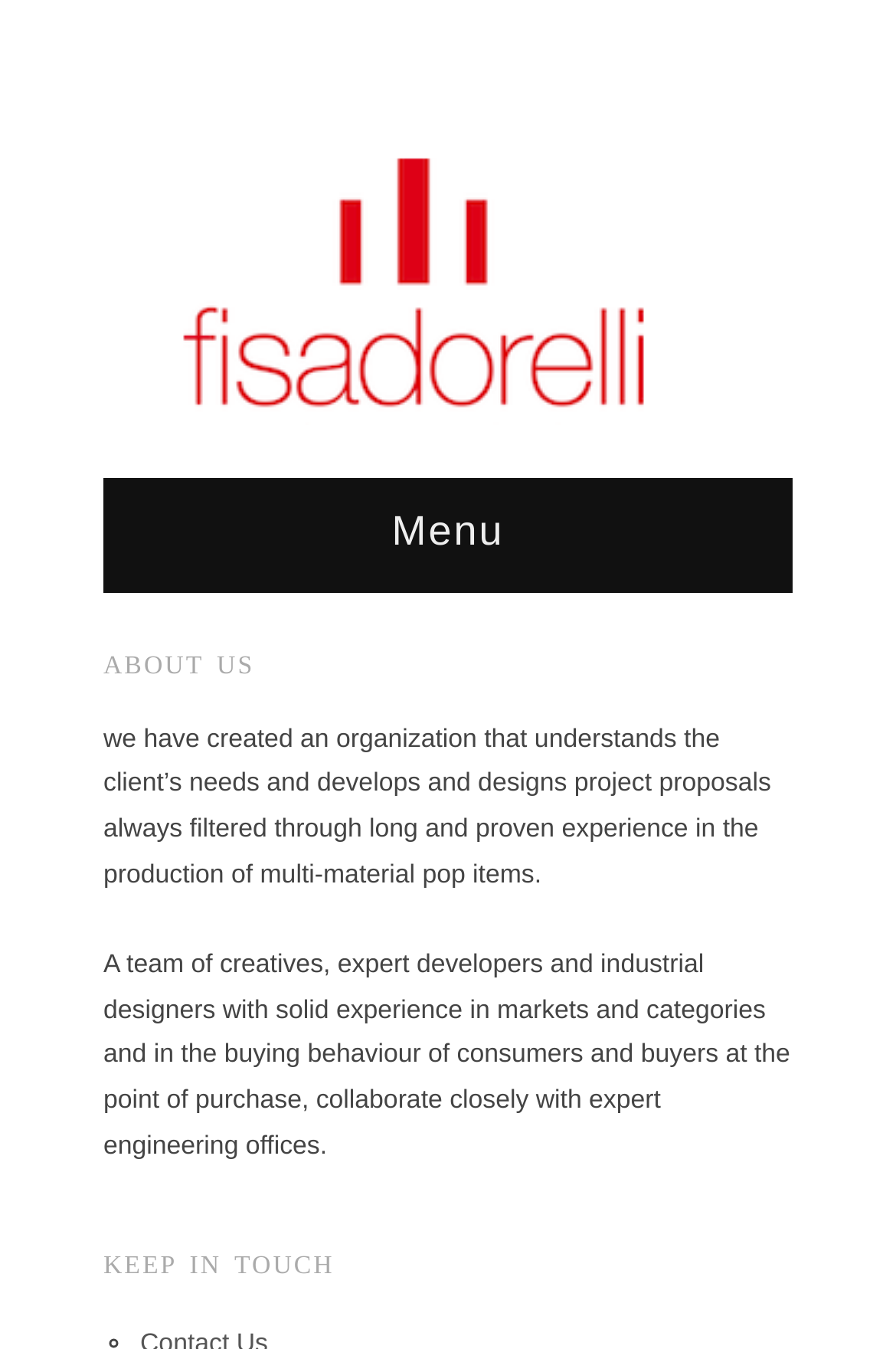What type of professionals work together in the team?
Please give a detailed answer to the question using the information shown in the image.

The type of professionals working together in the team is obtained from the static text element that describes the team as consisting of 'a team of creatives, expert developers and industrial designers'.